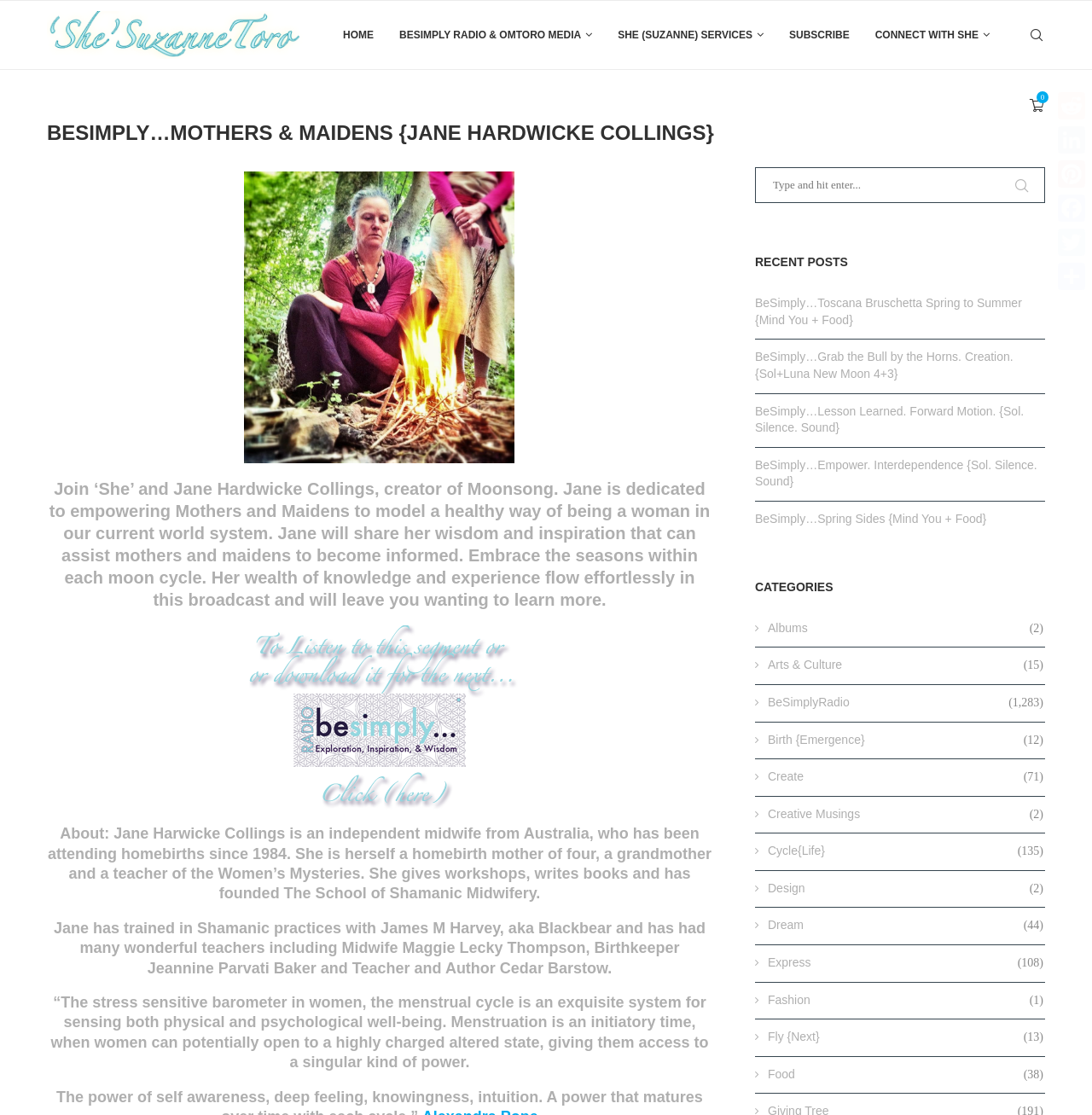Please determine the bounding box coordinates of the clickable area required to carry out the following instruction: "Click on the 'HOME' link". The coordinates must be four float numbers between 0 and 1, represented as [left, top, right, bottom].

[0.314, 0.001, 0.342, 0.062]